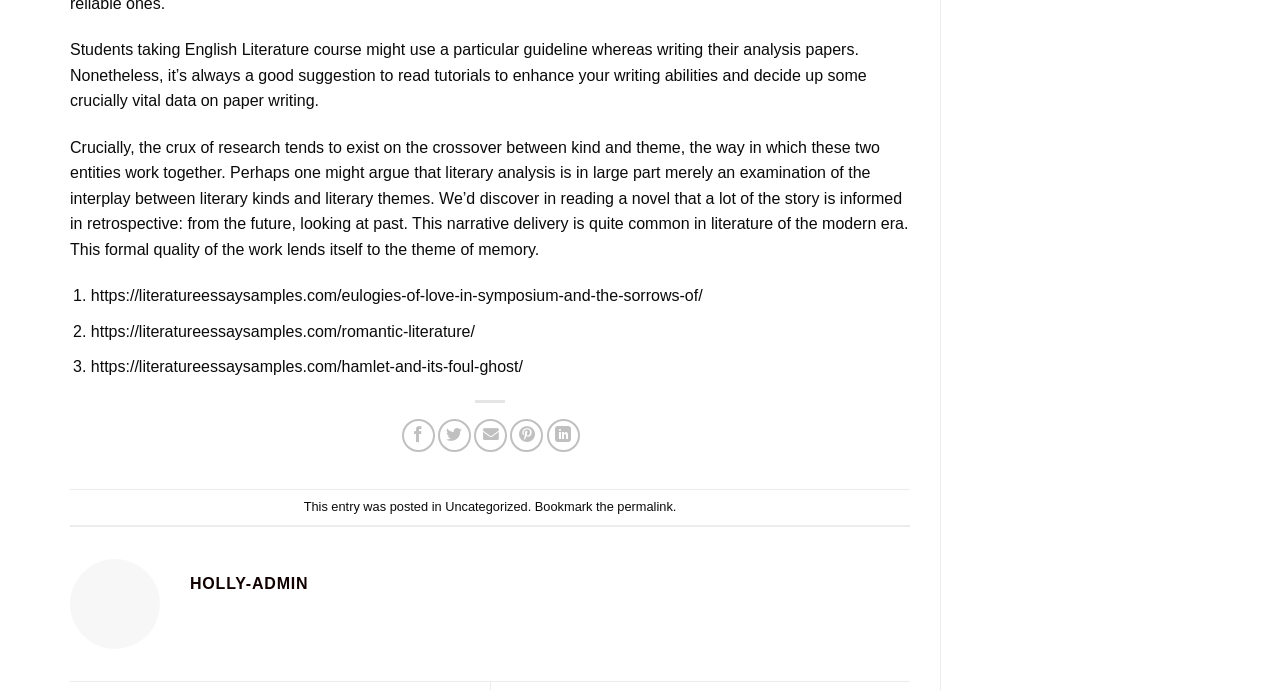Based on the element description: "Uncategorized", identify the bounding box coordinates for this UI element. The coordinates must be four float numbers between 0 and 1, listed as [left, top, right, bottom].

[0.348, 0.723, 0.412, 0.745]